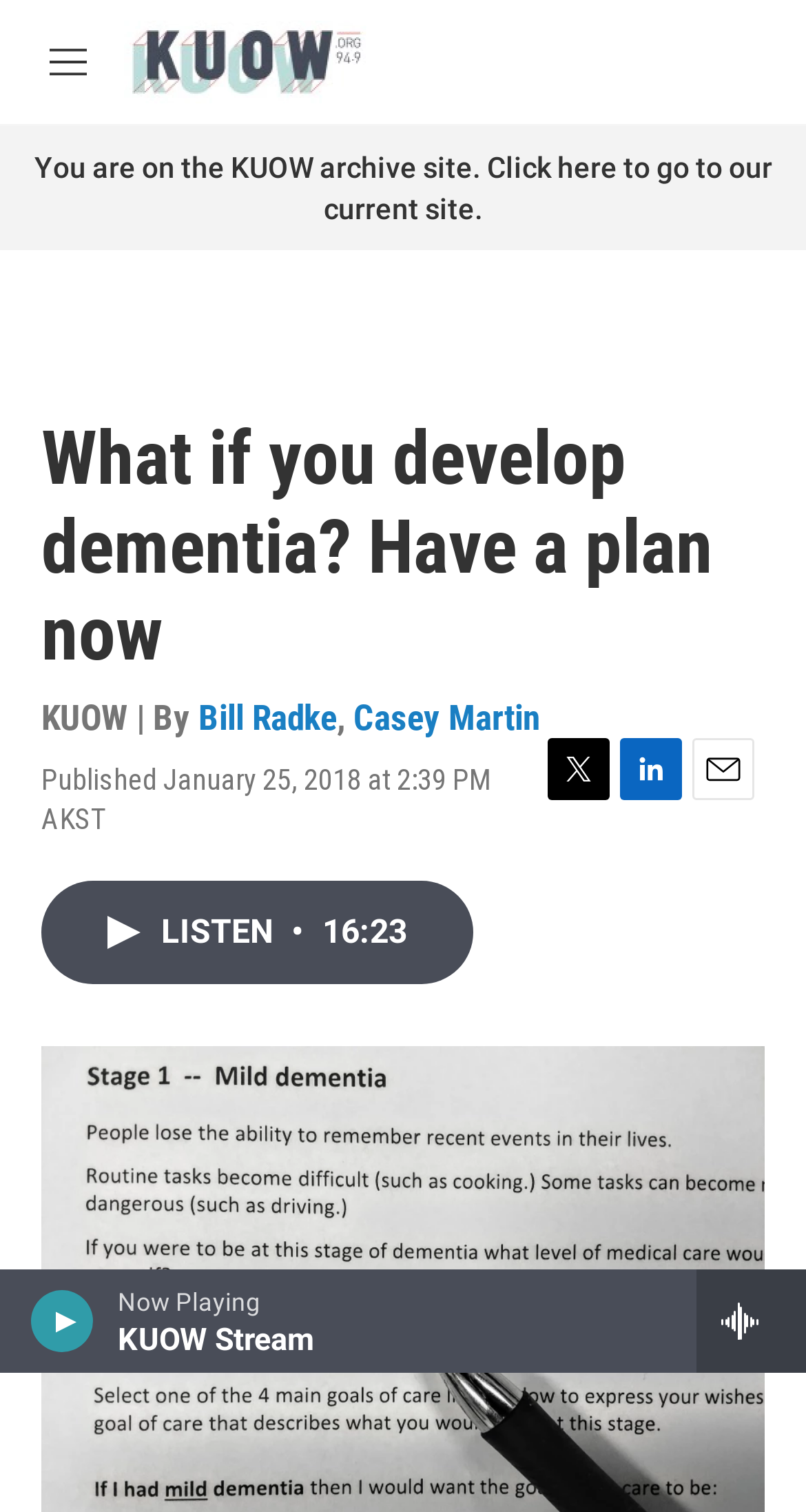Using the information in the image, give a comprehensive answer to the question: 
What is the date of publication of the article?

I found the answer by looking at the section below the authors' names, where it says 'Published January 25, 2018 at 2:39 PM AKST' which indicates that the date of publication of the article is January 25, 2018.